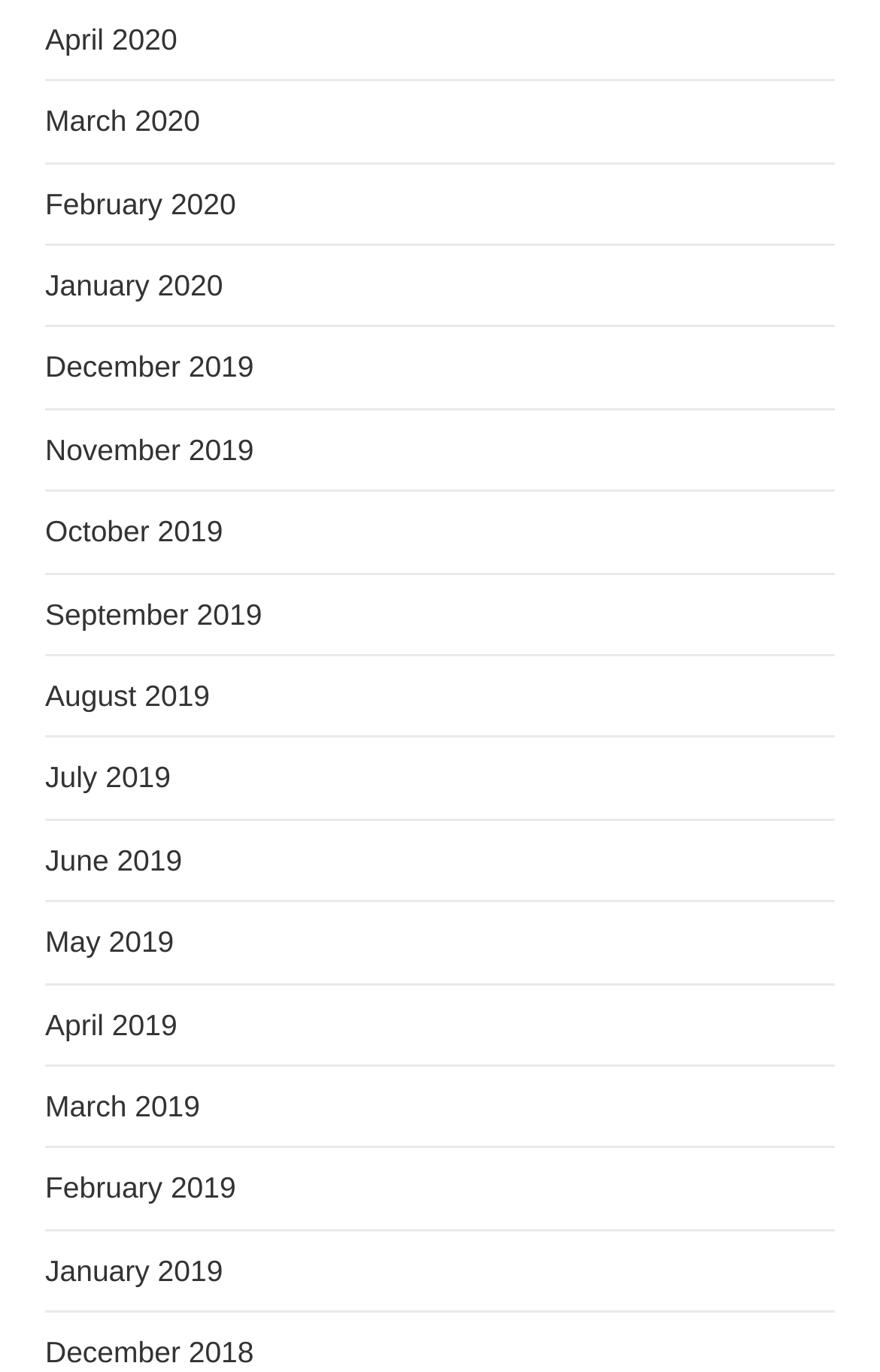Please determine the bounding box coordinates of the clickable area required to carry out the following instruction: "Call AU office". The coordinates must be four float numbers between 0 and 1, represented as [left, top, right, bottom].

None